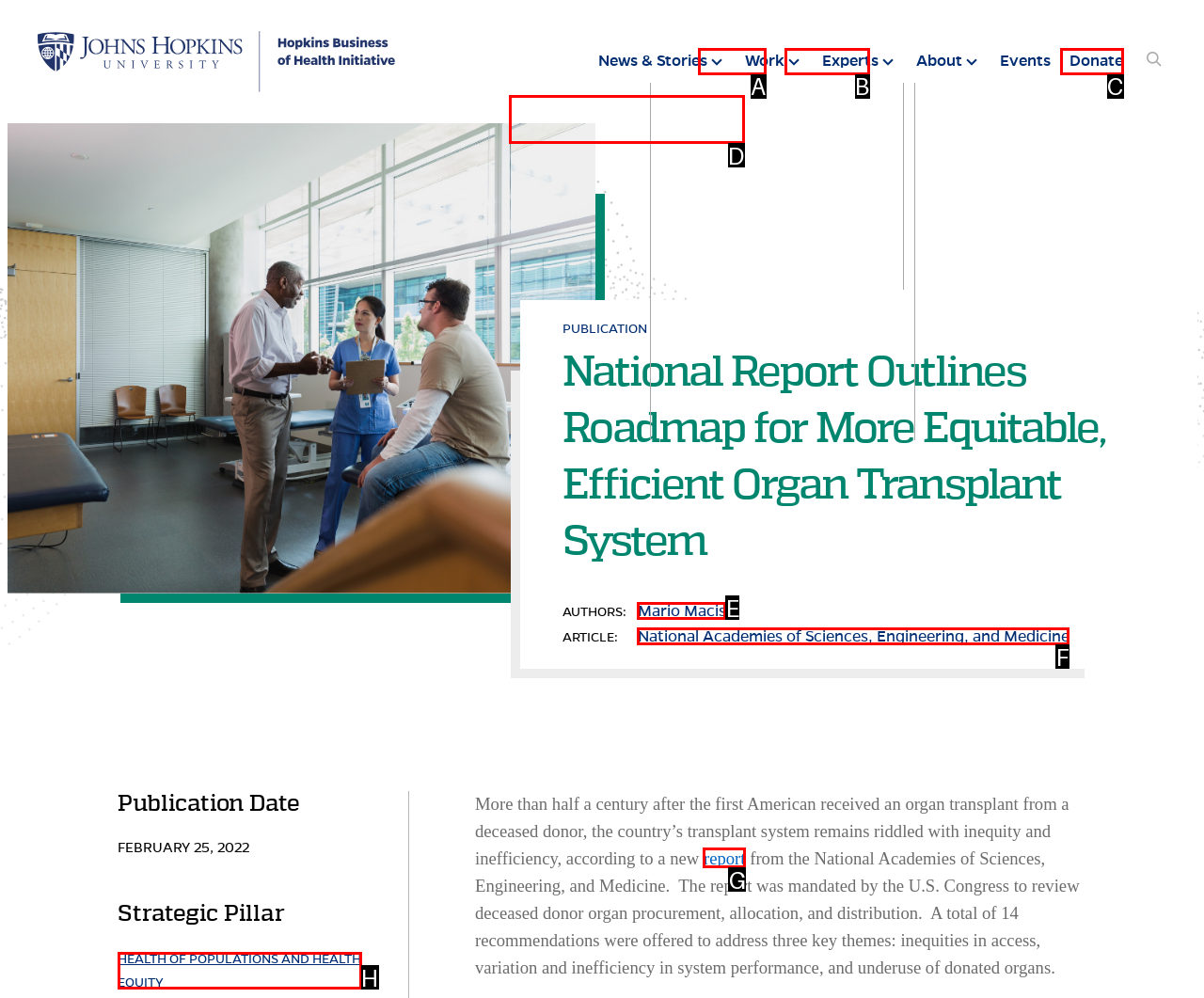Indicate the letter of the UI element that should be clicked to accomplish the task: View All News & Stories. Answer with the letter only.

D